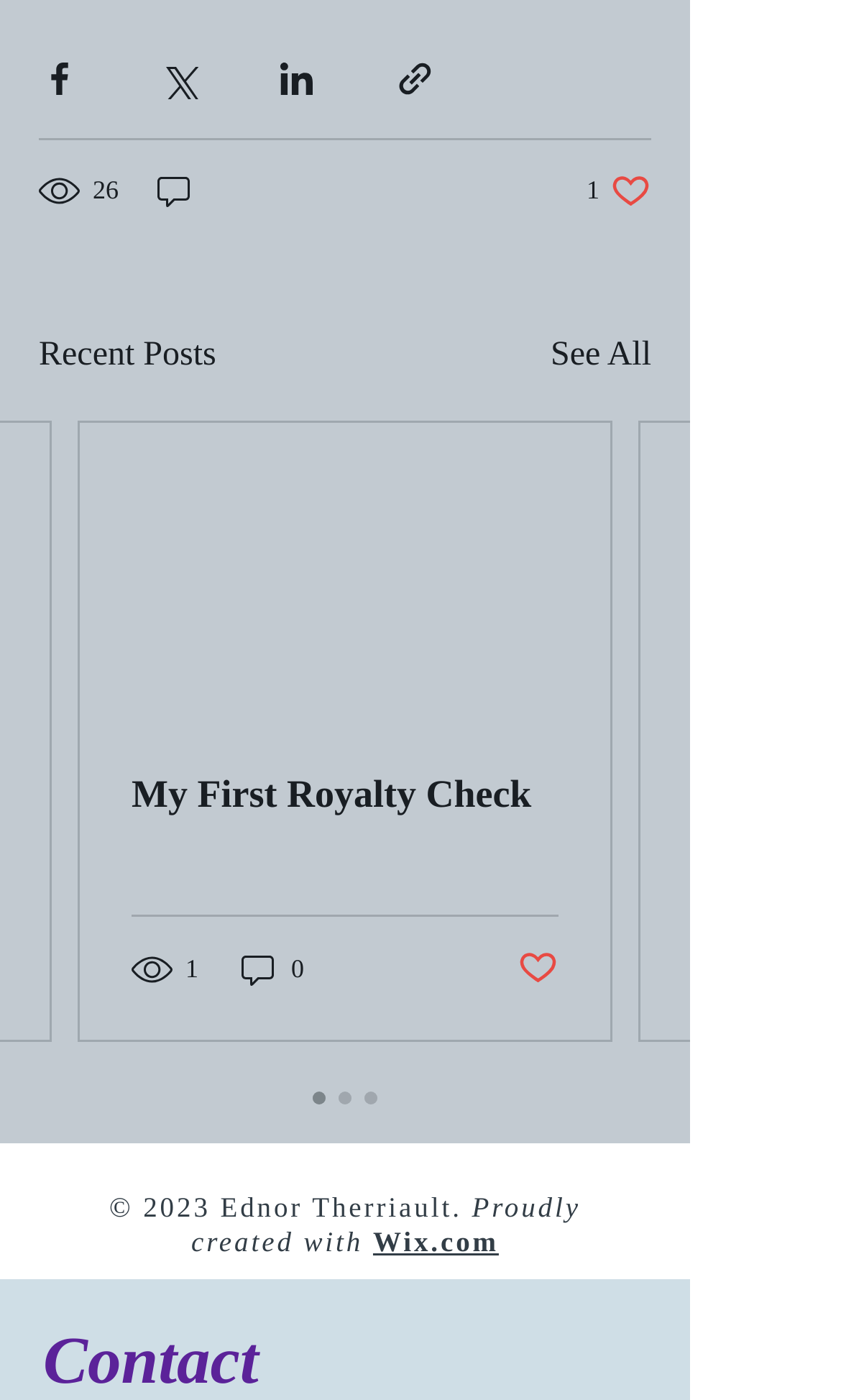Provide the bounding box coordinates of the HTML element described as: "Post not marked as liked". The bounding box coordinates should be four float numbers between 0 and 1, i.e., [left, top, right, bottom].

[0.697, 0.121, 0.774, 0.151]